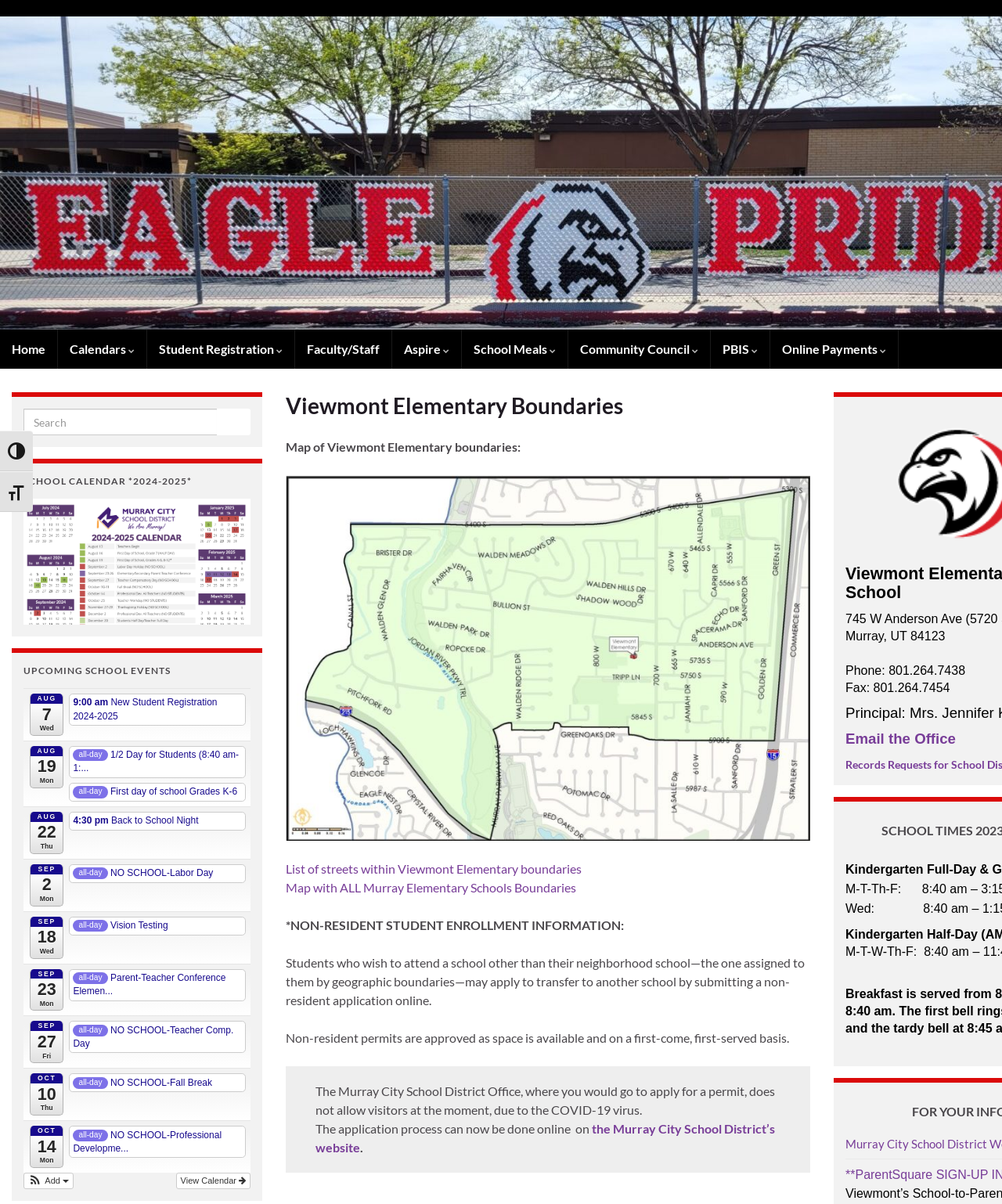Respond to the following question using a concise word or phrase: 
How can non-resident students enroll in a school?

By submitting a non-resident application online